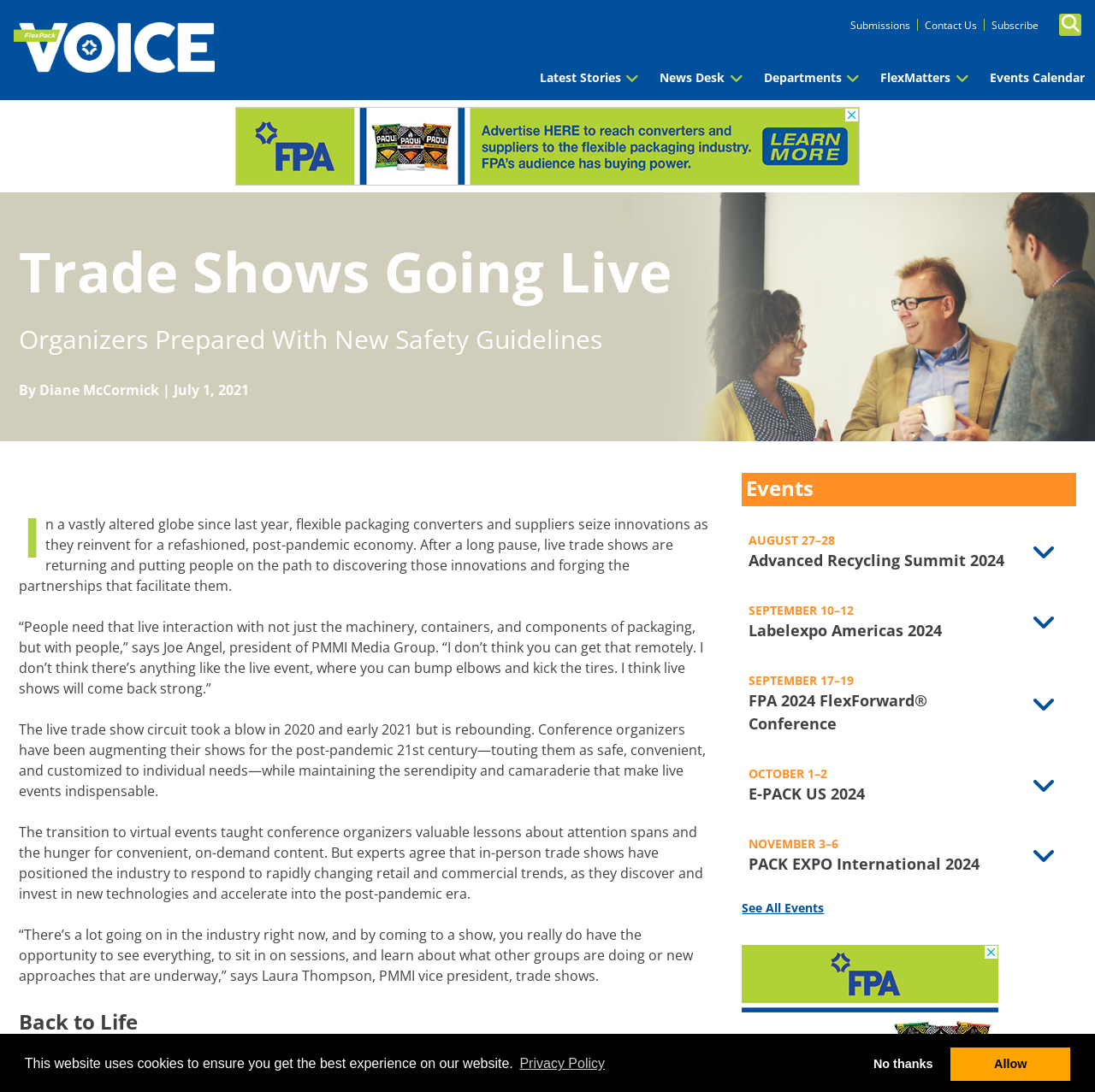Find the bounding box coordinates of the area to click in order to follow the instruction: "Visit Event Page of Advanced Recycling Summit 2024".

[0.683, 0.709, 0.792, 0.724]